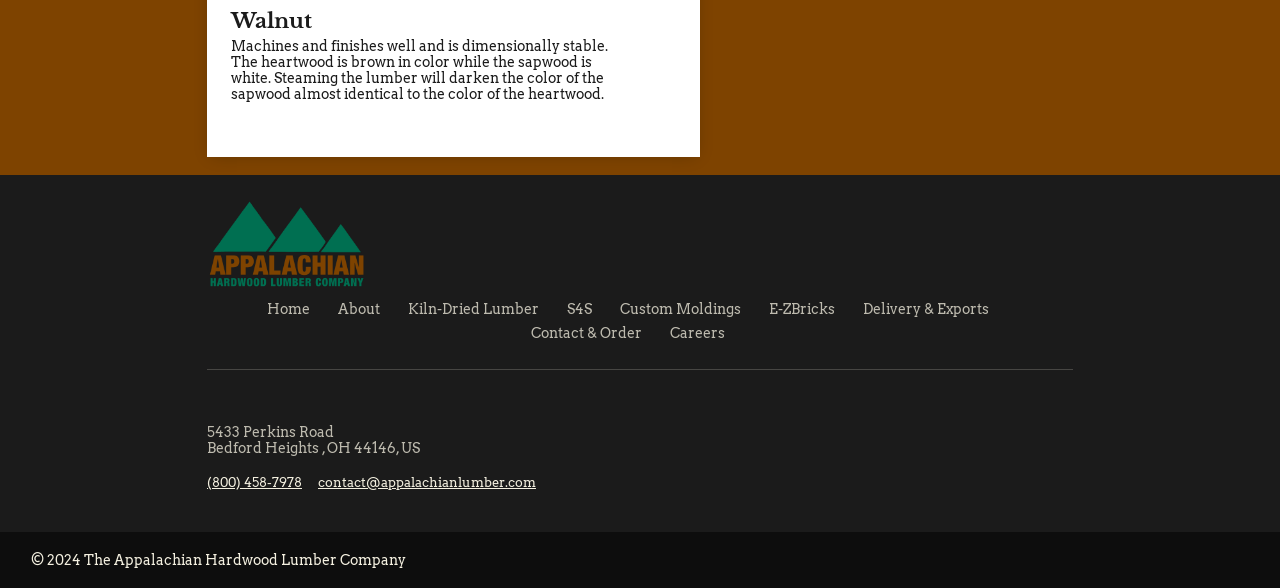Give a concise answer using only one word or phrase for this question:
What is the address of the company?

5433 Perkins Road